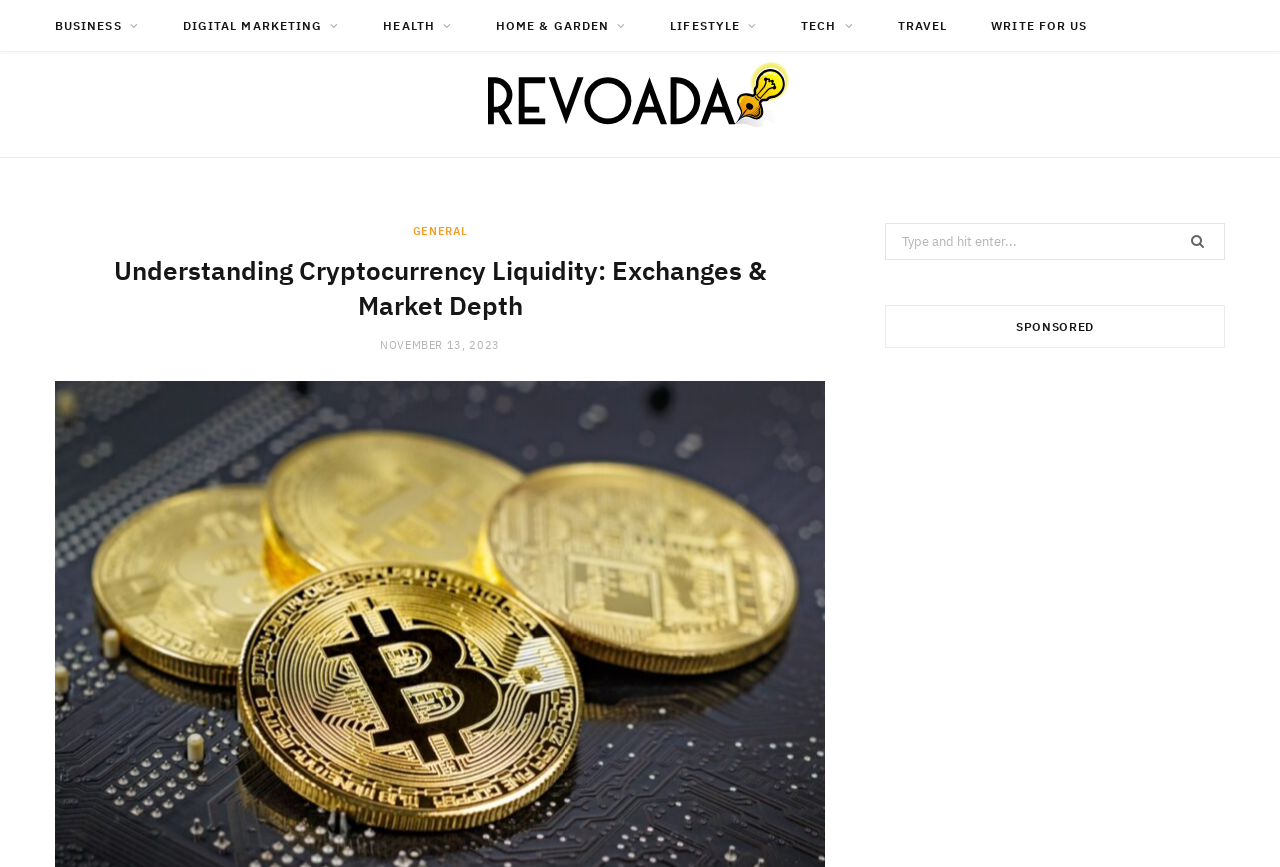What is the category of the article?
Based on the image, provide your answer in one word or phrase.

Cryptocurrency